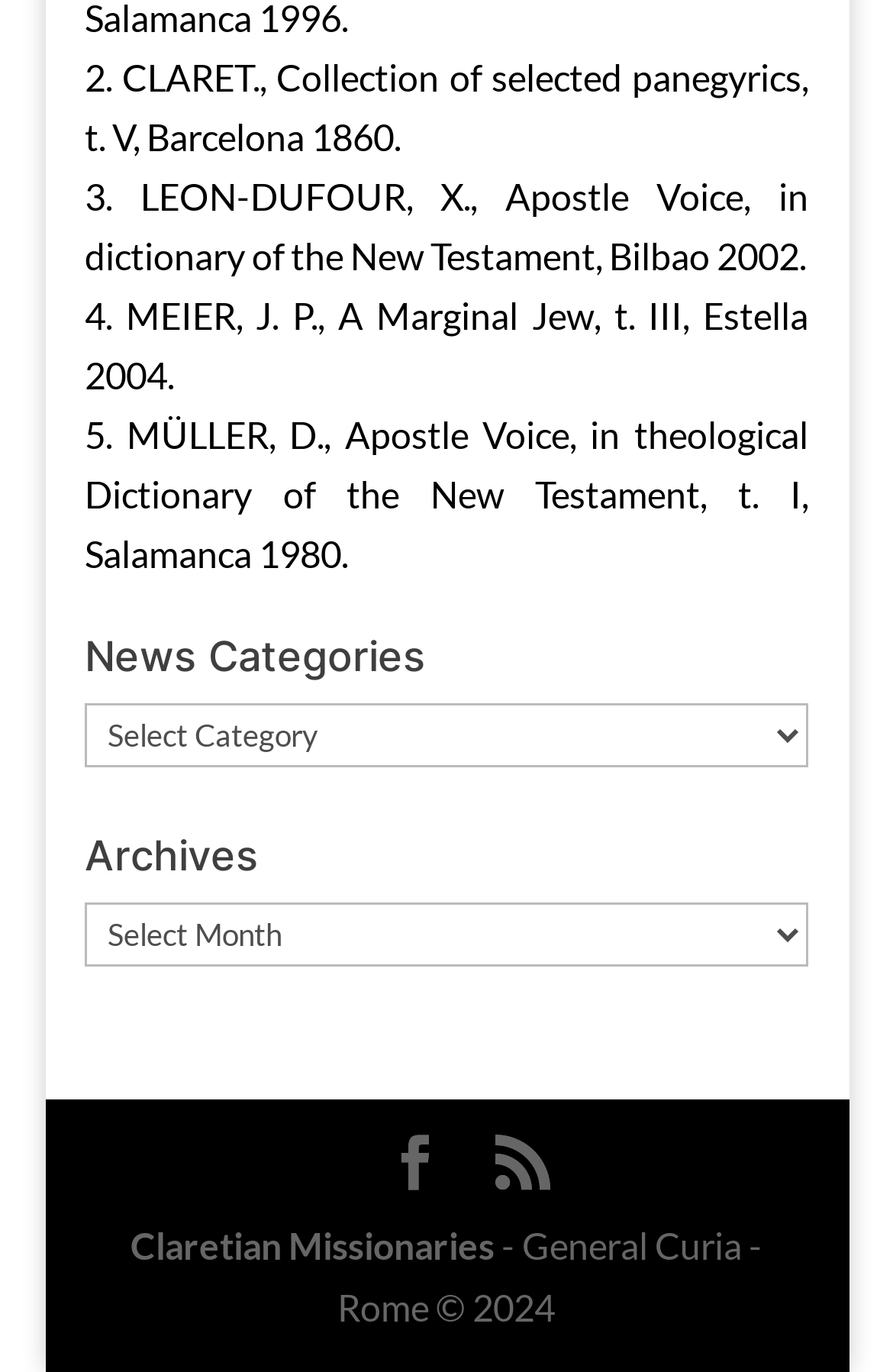What is the category above Archives?
Using the visual information, respond with a single word or phrase.

News Categories